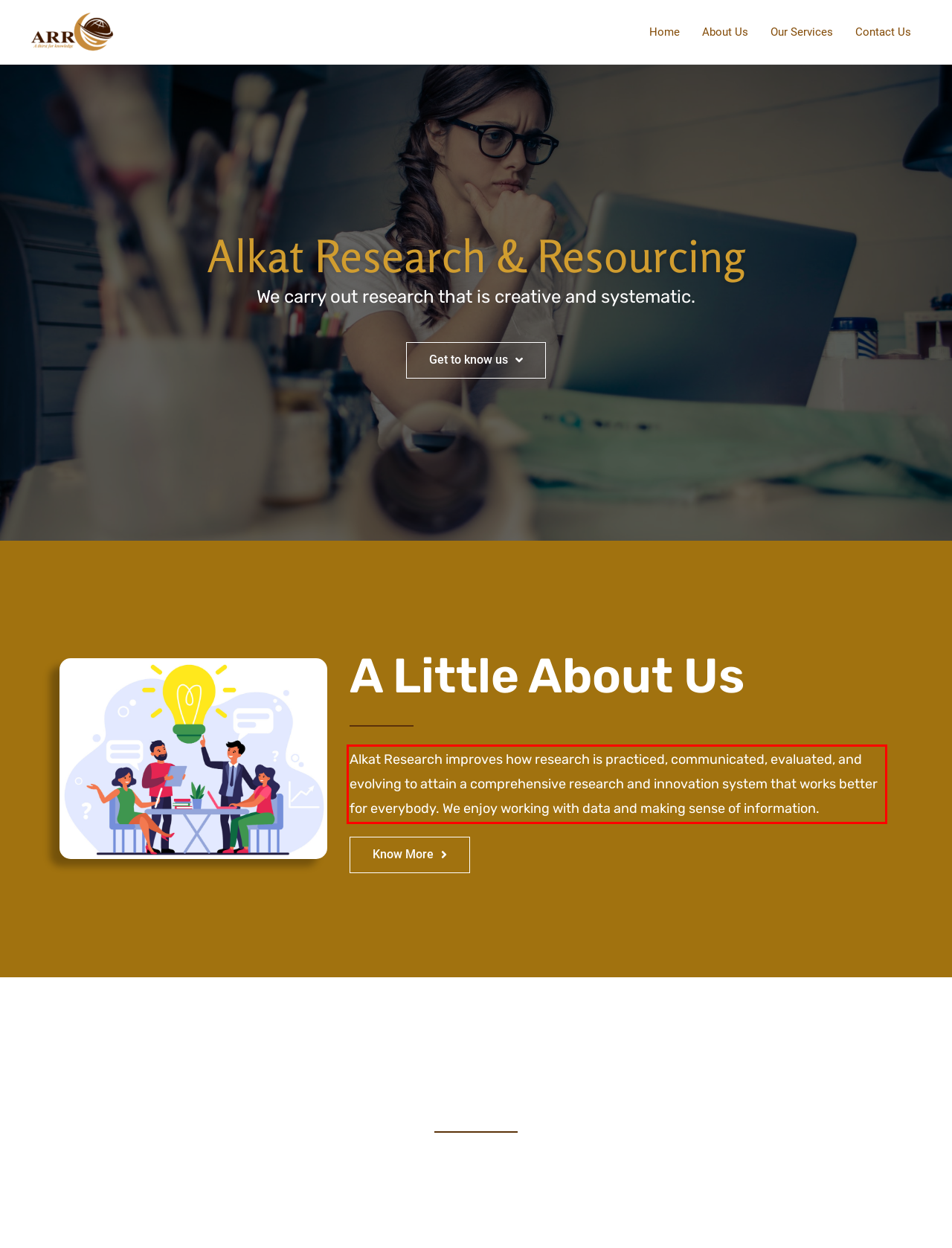Please take the screenshot of the webpage, find the red bounding box, and generate the text content that is within this red bounding box.

Alkat Research improves how research is practiced, communicated, evaluated, and evolving to attain a comprehensive research and innovation system that works better for everybody. We enjoy working with data and making sense of information.